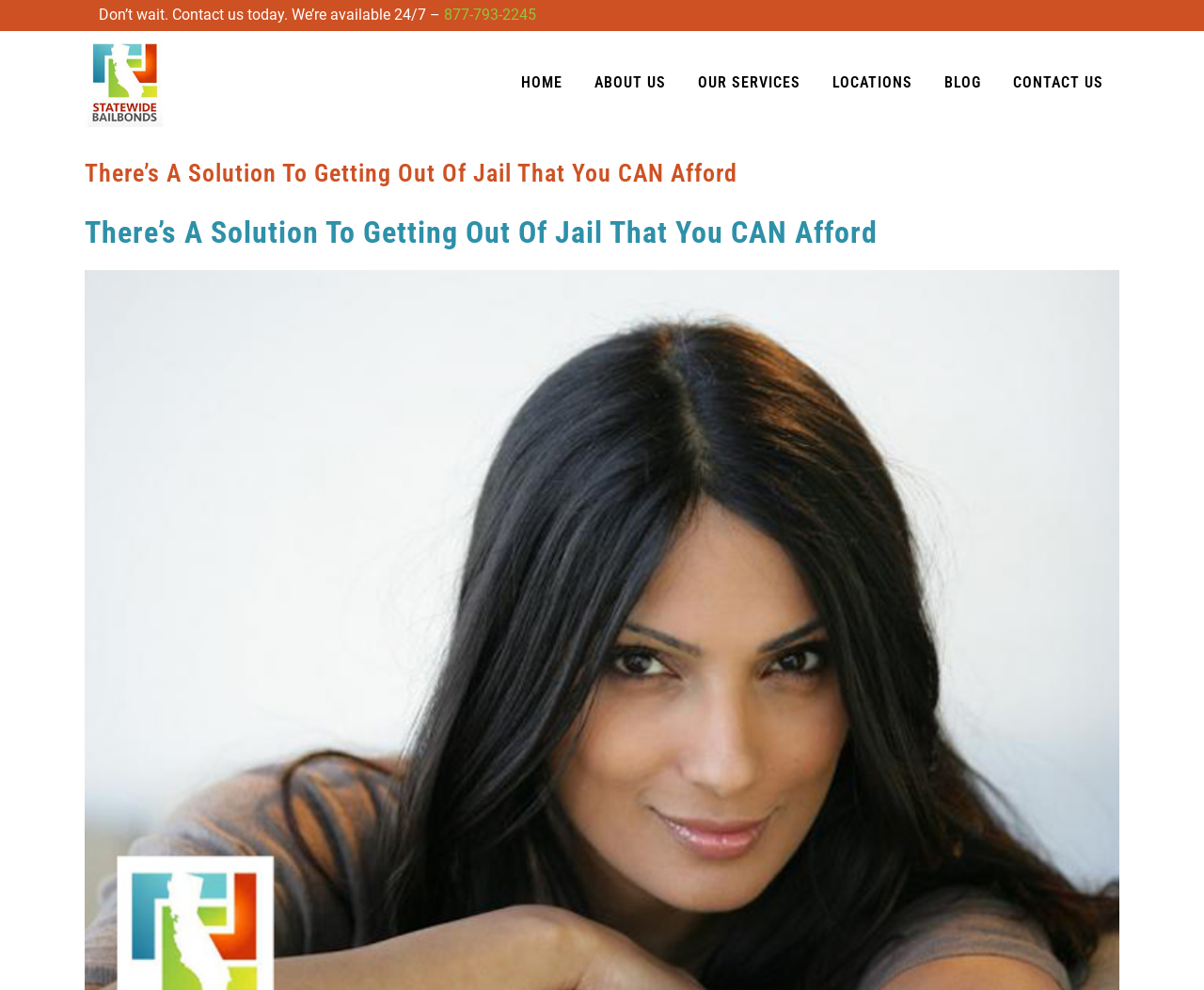Based on the visual content of the image, answer the question thoroughly: How many logo images are on the page?

I counted the number of image elements with the description 'Logo' and found 5 of them, all located at the top of the page with similar bounding box coordinates.